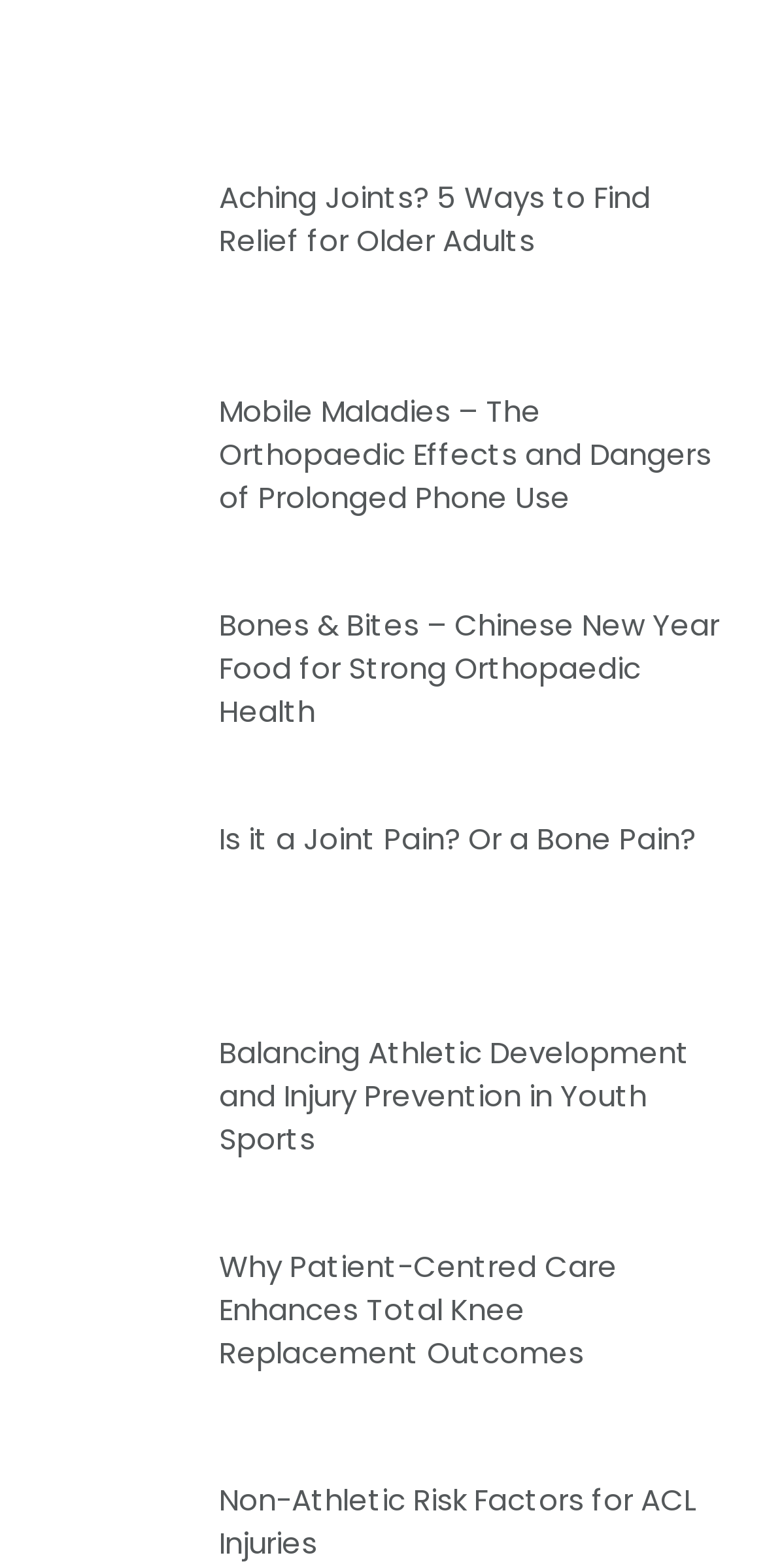Give a one-word or one-phrase response to the question: 
Is there an image in the fifth article?

Yes